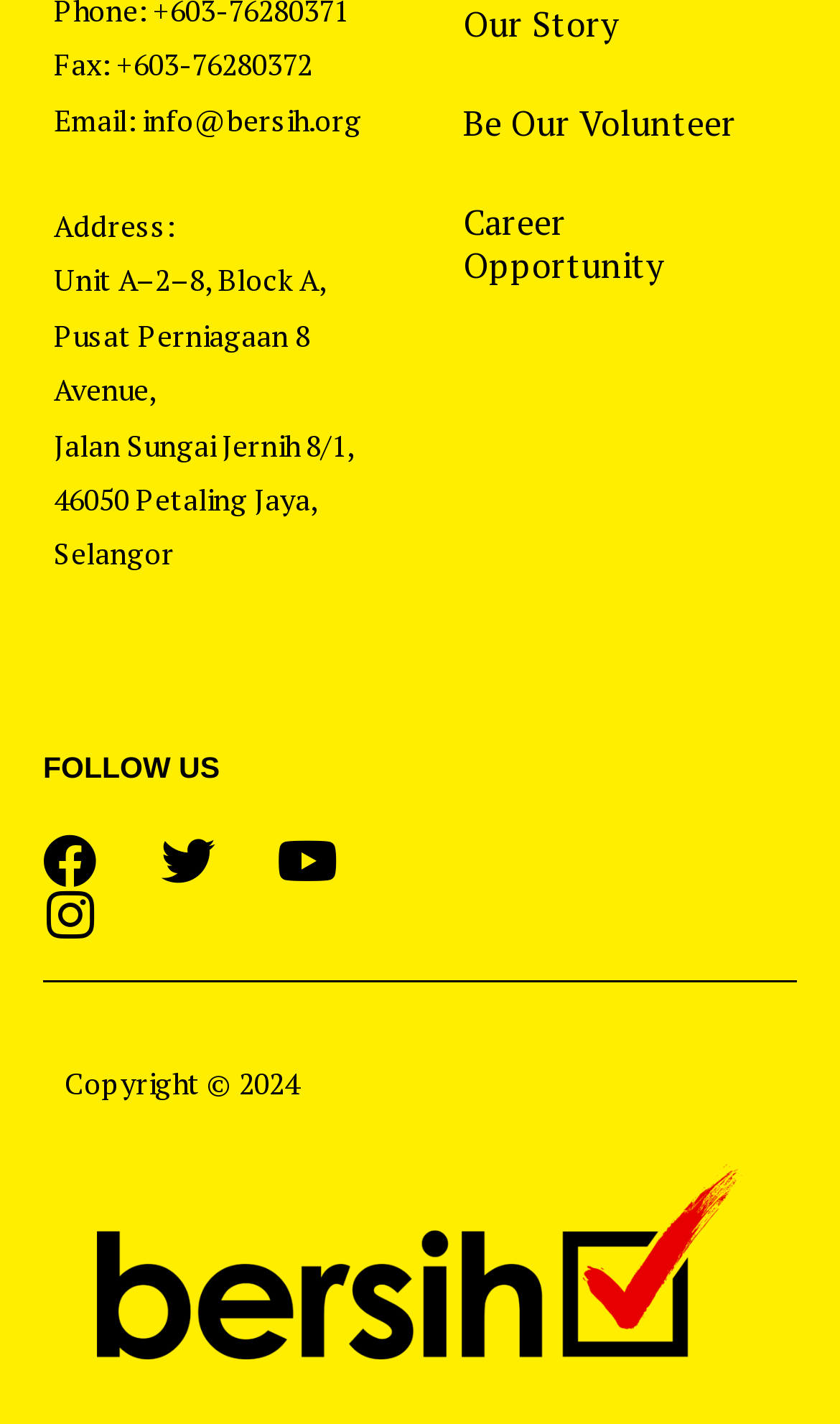Using the details in the image, give a detailed response to the question below:
What are the social media platforms listed?

The social media platforms are listed under the 'FOLLOW US' section, which is located in the middle of the webpage. The icons and names of the platforms are displayed, including Facebook, Twitter, Youtube, and Instagram.